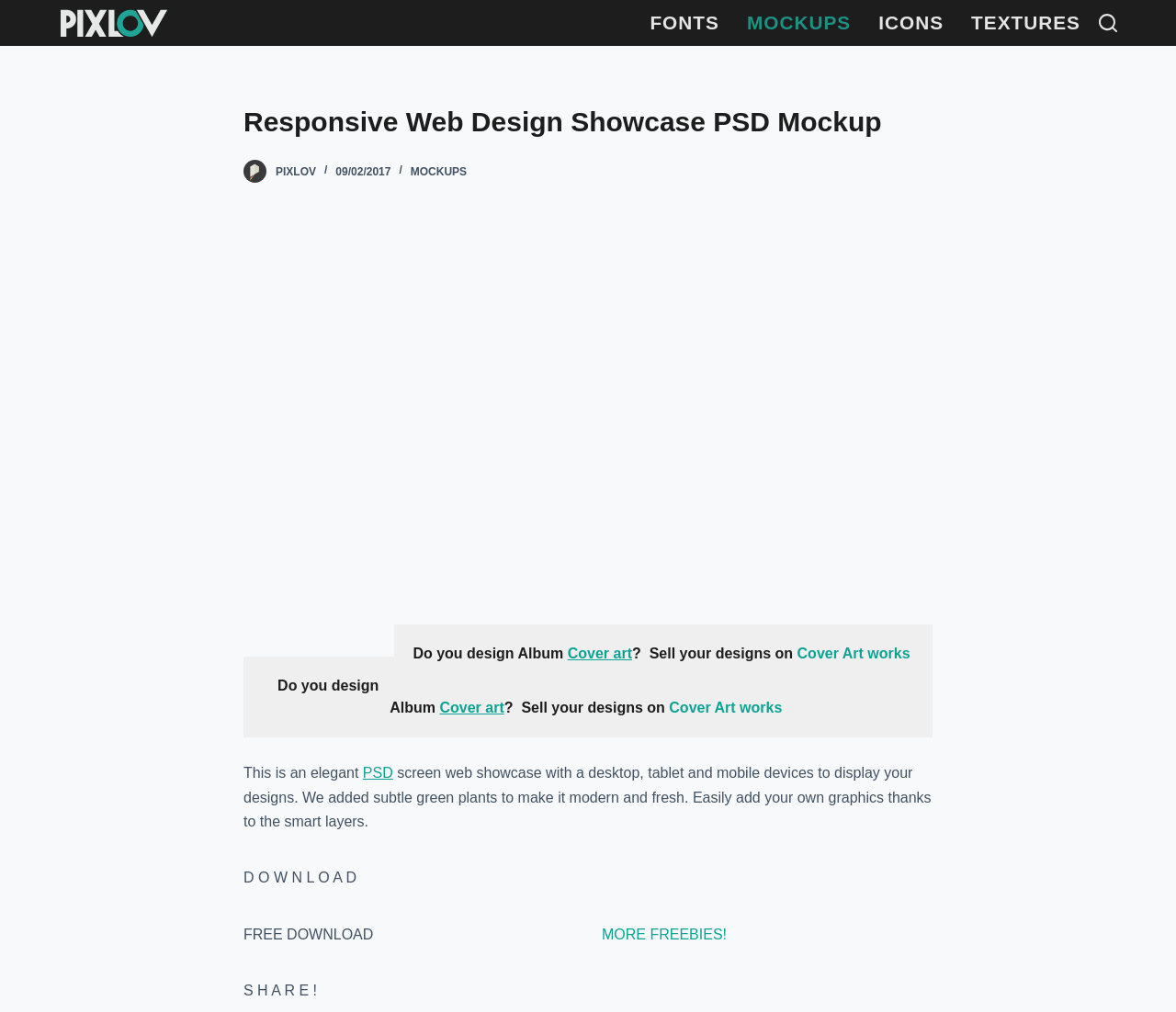Can you pinpoint the bounding box coordinates for the clickable element required for this instruction: "go to exhibitions"? The coordinates should be four float numbers between 0 and 1, i.e., [left, top, right, bottom].

None